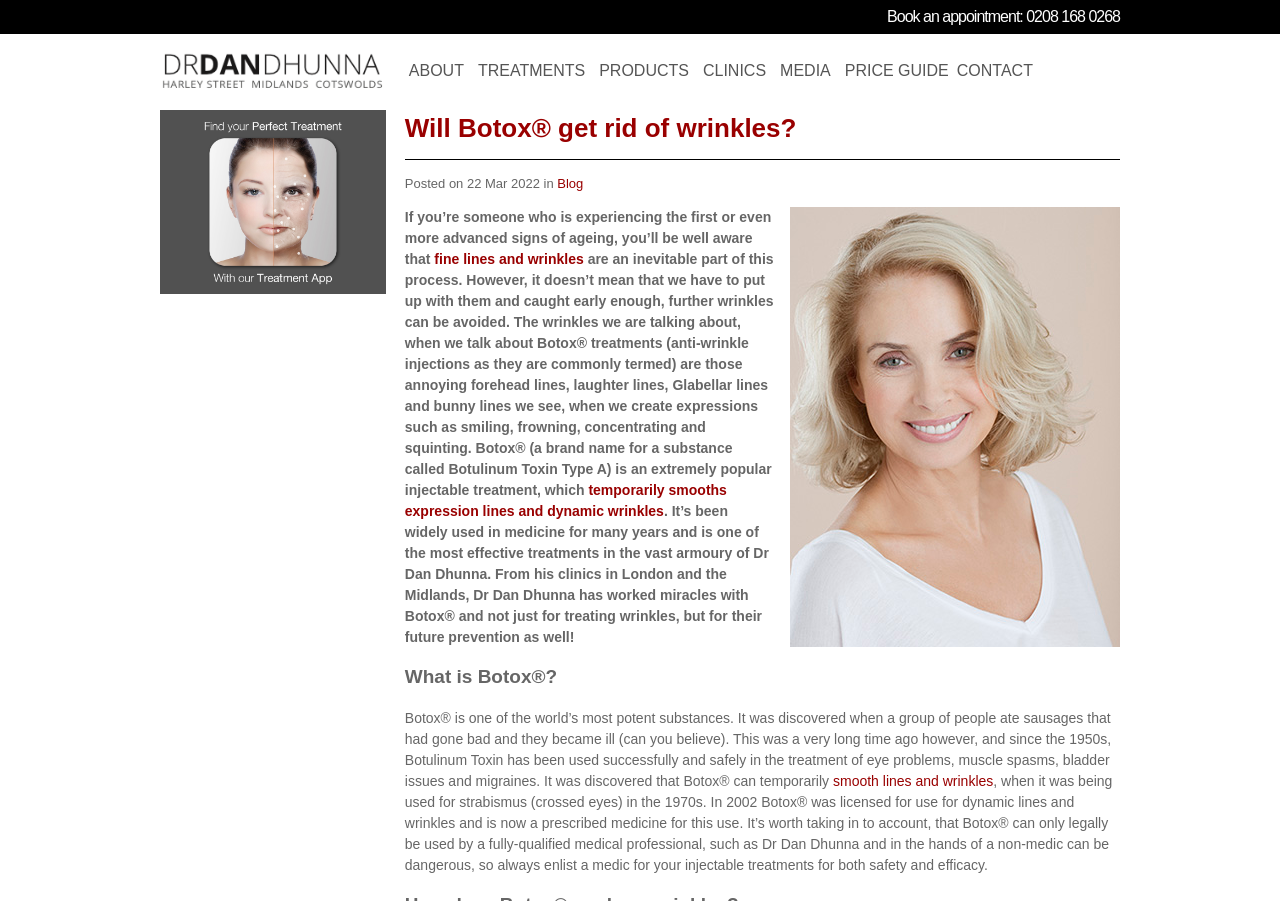Identify the bounding box for the element characterized by the following description: "Media".

[0.606, 0.057, 0.657, 0.101]